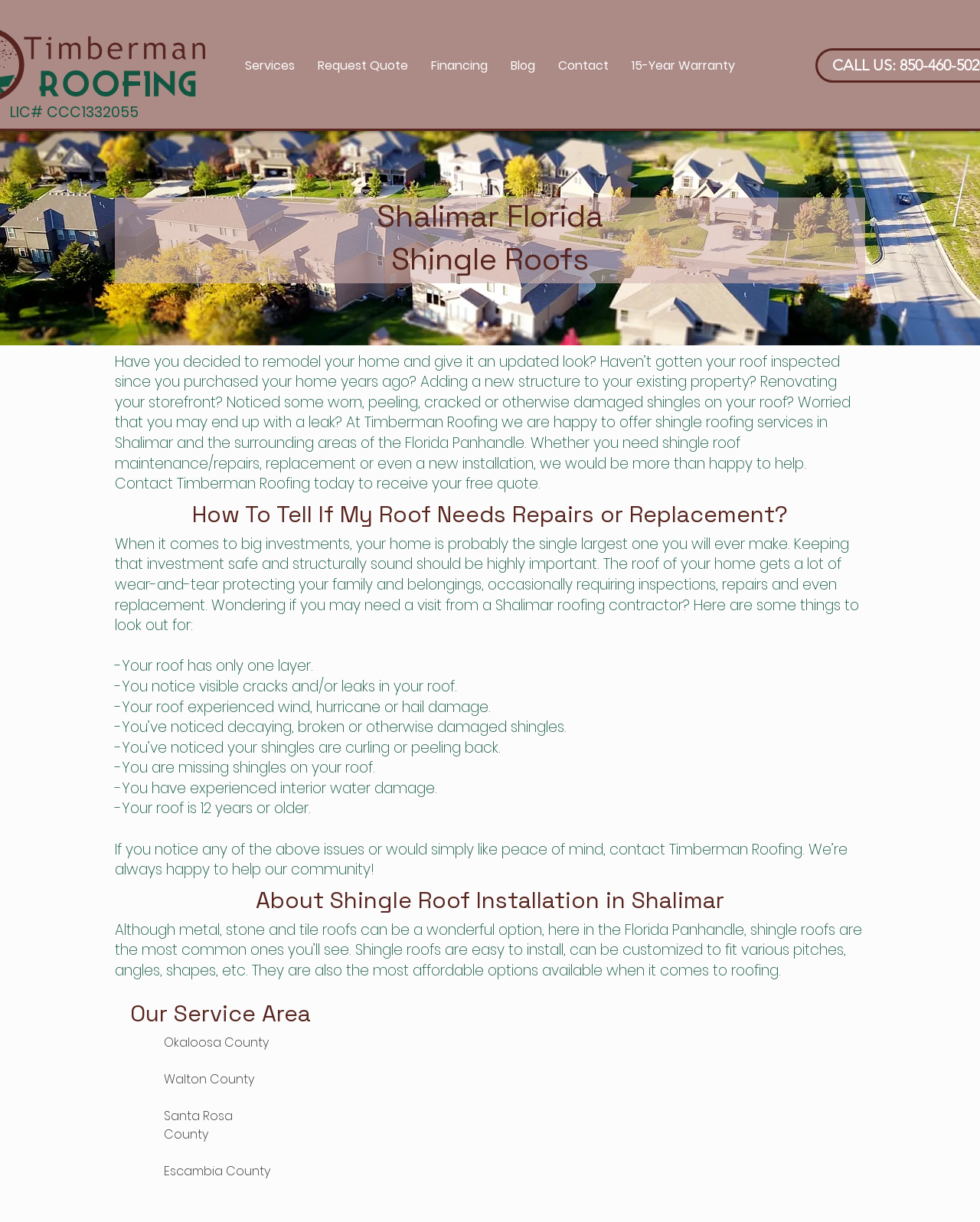With reference to the screenshot, provide a detailed response to the question below:
What are the signs that indicate a roof needs repairs or replacement?

The webpage lists several signs that indicate a roof needs repairs or replacement, including having only one layer, visible cracks and/or leaks, wind, hurricane or hail damage, decaying, broken or otherwise damaged shingles, curling or peeling back shingles, missing shingles, interior water damage, and being 12 years or older.